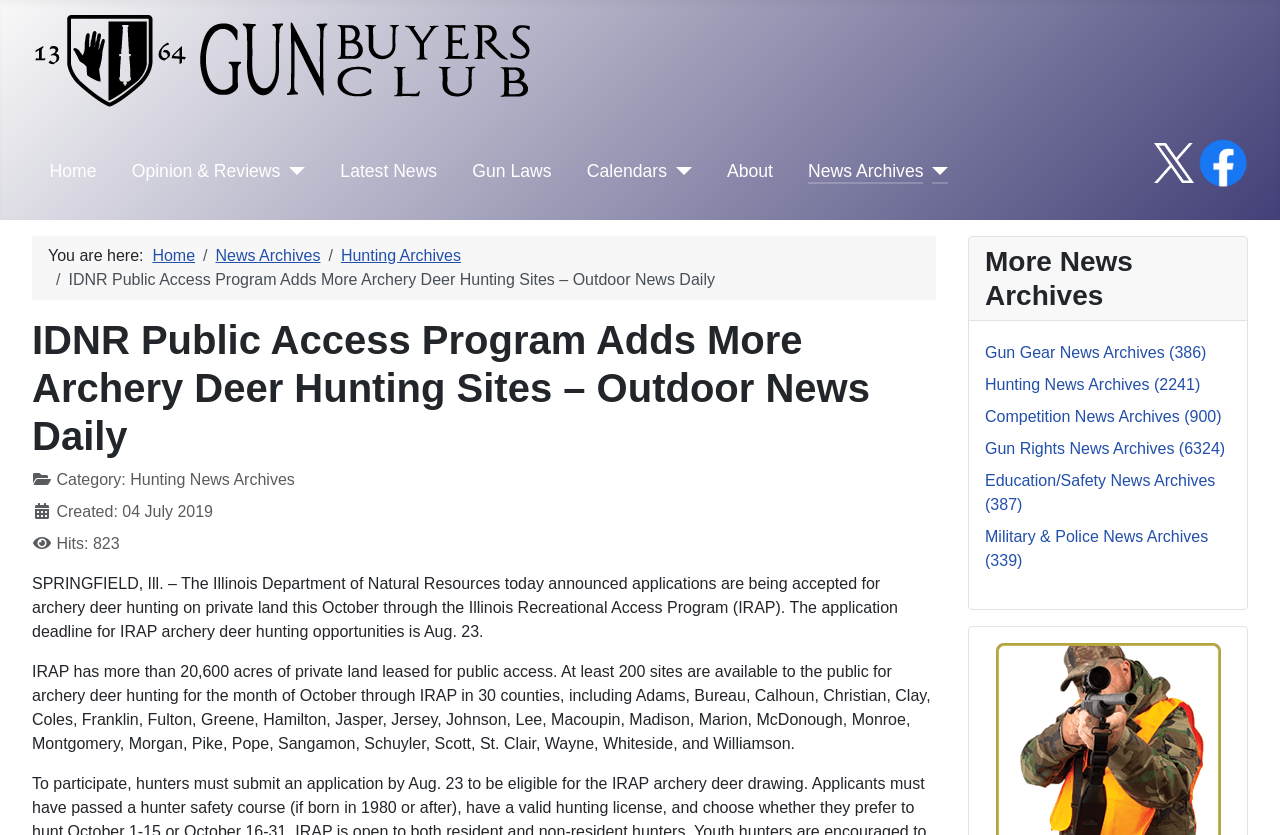Deliver a detailed narrative of the webpage's visual and textual elements.

This webpage is about firearms, hunting, shooting sports, and second amendment rights. At the top left, there is a link to "Gun Buyers Club" with an accompanying image. Next to it, there is a navigation menu labeled "Main Menu" with links to various sections of the website, including "Home", "Opinion & Reviews", "Latest News", "Gun Laws", "Calendars", "About", and "News Archives". Some of these links have dropdown menus.

On the top right, there is a logo with an "X" symbol, accompanied by links to social media platforms, including Facebook.

Below the navigation menu, there is a breadcrumbs navigation section, showing the current location of the user within the website. It displays the path "Home > News Archives > Hunting Archives".

The main content of the webpage is an article titled "IDNR Public Access Program Adds More Archery Deer Hunting Sites – Outdoor News Daily". The article has a description list with details such as category, date created, and number of hits. The article itself is a news story about the Illinois Department of Natural Resources announcing applications for archery deer hunting on private land.

At the bottom of the webpage, there is a section labeled "More News Archives" with links to various news archives, including "Gun Gear News Archives", "Hunting News Archives", "Competition News Archives", "Gun Rights News Archives", "Education/Safety News Archives", and "Military & Police News Archives".